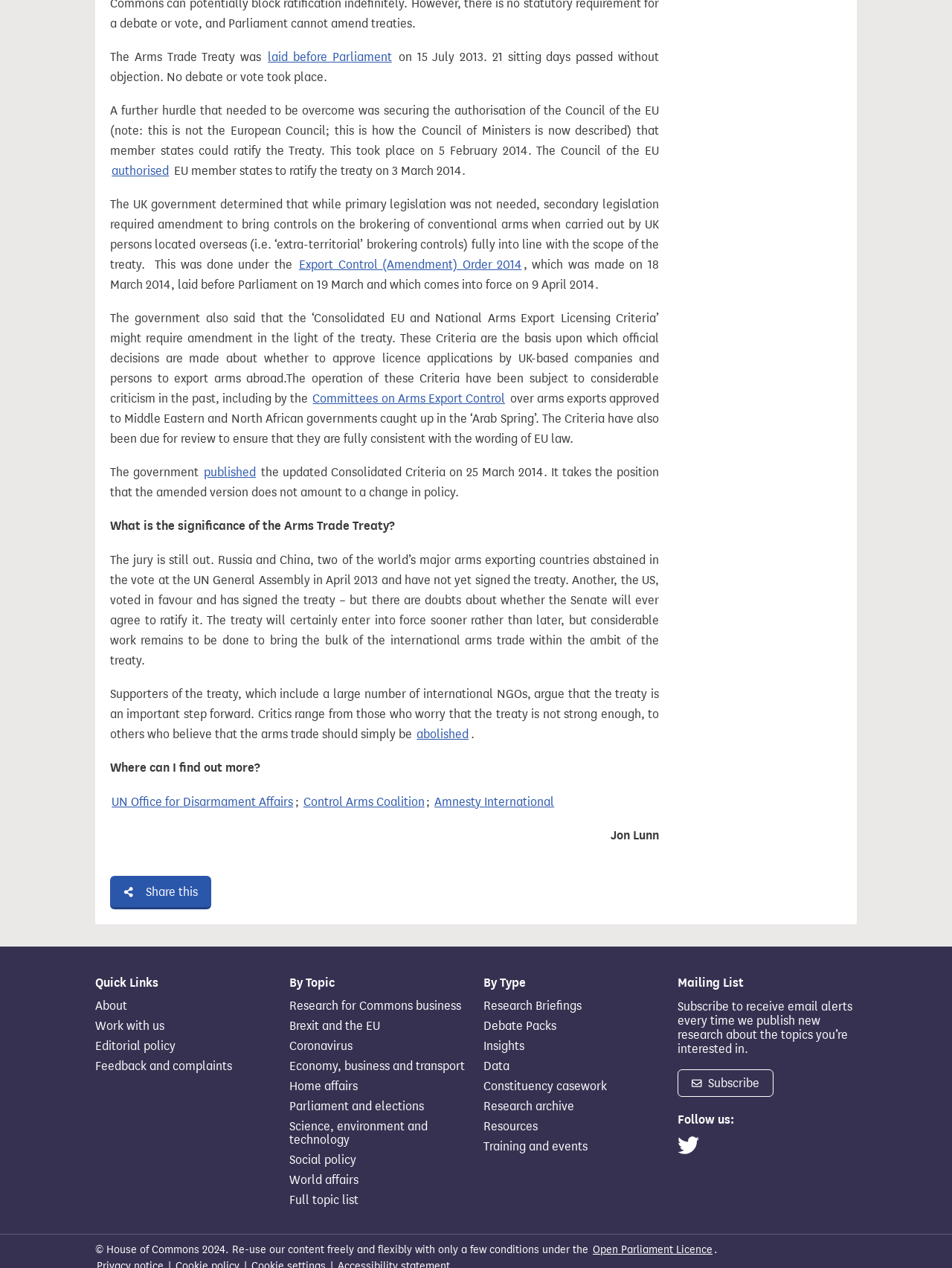Please locate the bounding box coordinates of the element that should be clicked to complete the given instruction: "Click on 'laid before Parliament'".

[0.28, 0.038, 0.413, 0.052]